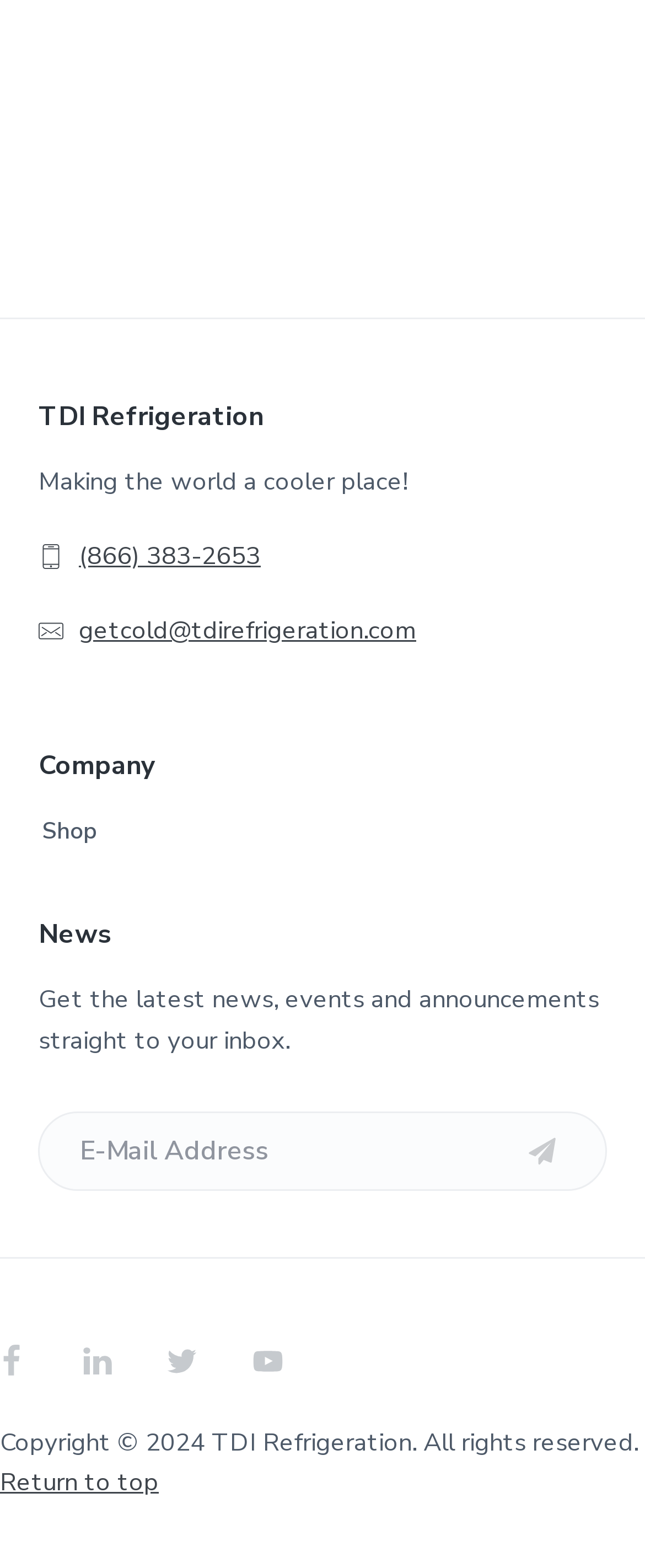Extract the bounding box coordinates for the UI element described as: "(866) 383-2653".

[0.122, 0.344, 0.404, 0.365]